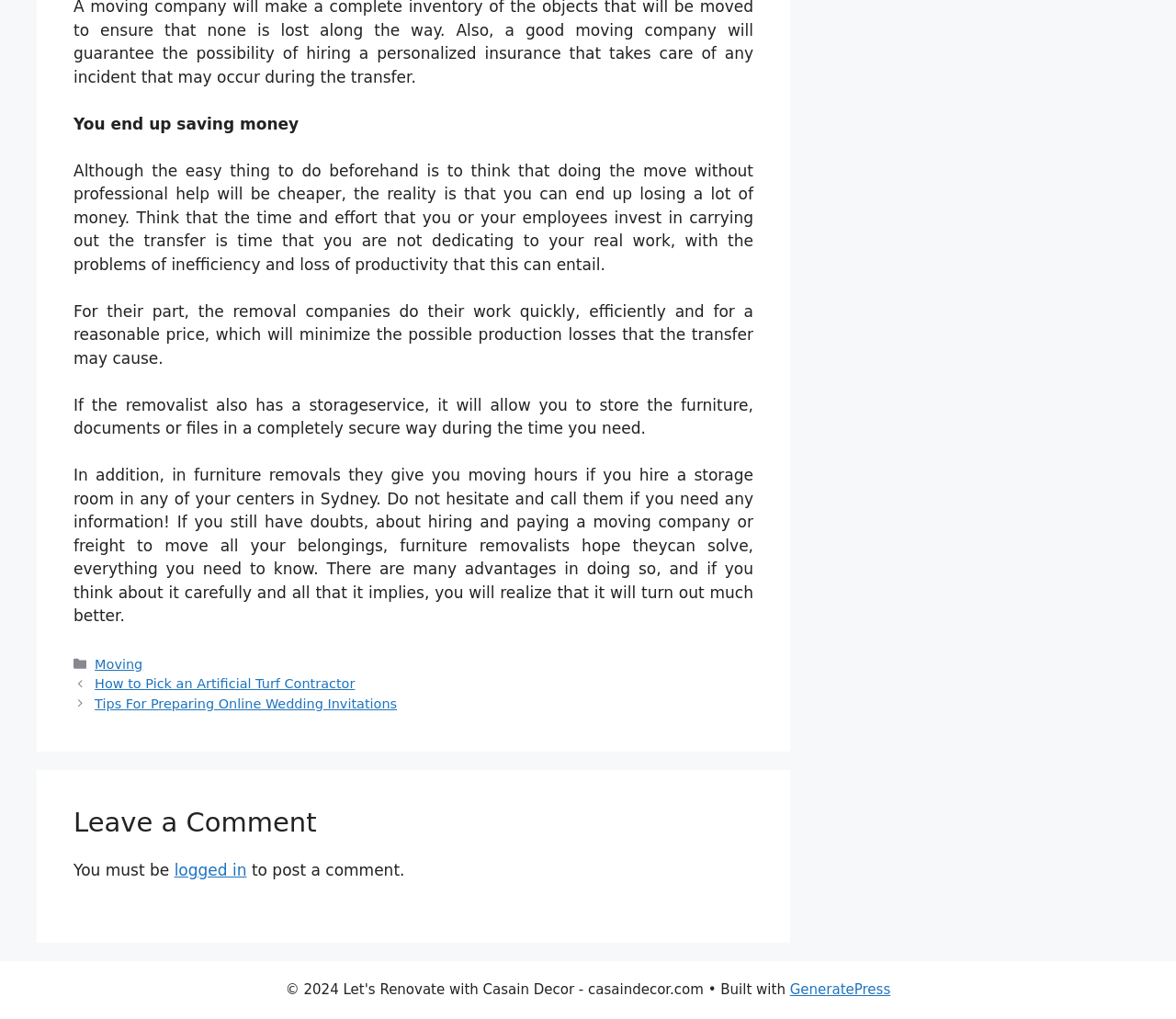Please determine the bounding box coordinates, formatted as (top-left x, top-left y, bottom-right x, bottom-right y), with all values as floating point numbers between 0 and 1. Identify the bounding box of the region described as: logged in

[0.148, 0.845, 0.21, 0.863]